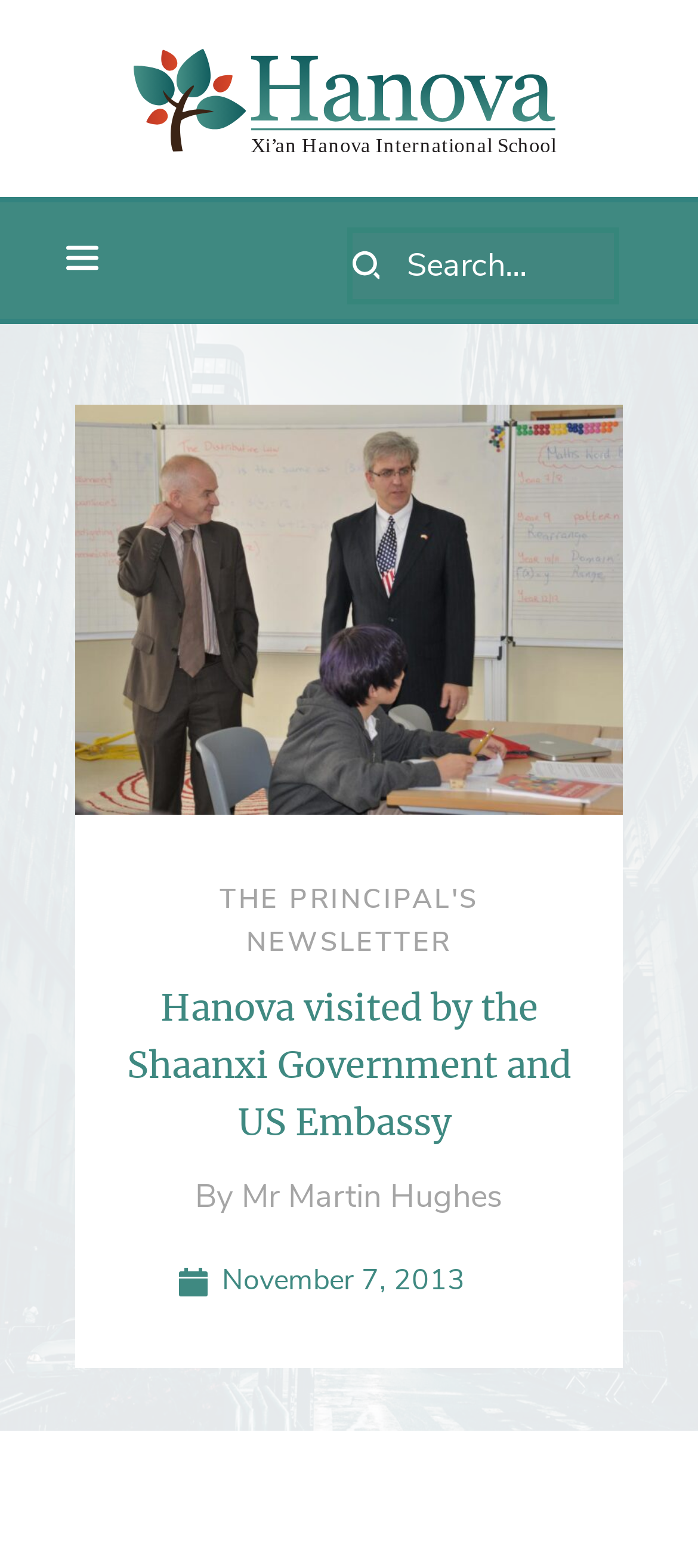Locate the UI element described by name="s" placeholder="Search..." in the provided webpage screenshot. Return the bounding box coordinates in the format (top-left x, top-left y, bottom-right x, bottom-right y), ensuring all values are between 0 and 1.

[0.545, 0.159, 0.879, 0.18]